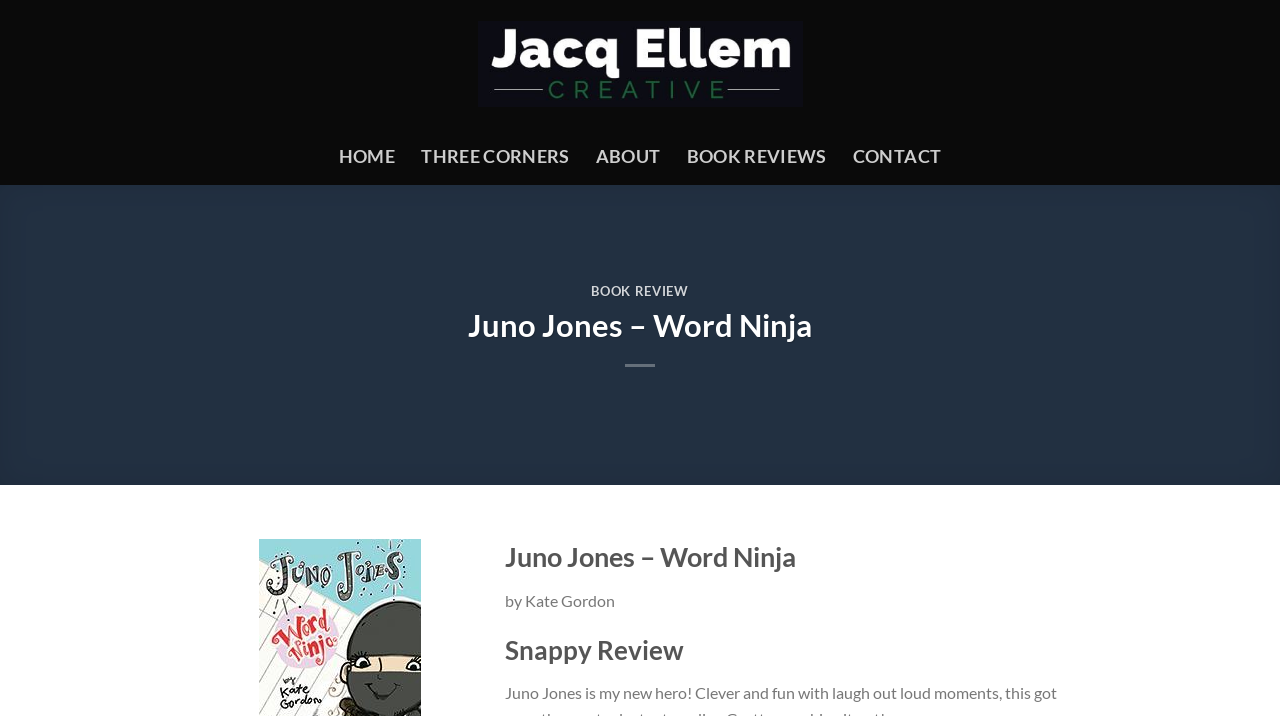Bounding box coordinates are given in the format (top-left x, top-left y, bottom-right x, bottom-right y). All values should be floating point numbers between 0 and 1. Provide the bounding box coordinate for the UI element described as: About

[0.465, 0.193, 0.516, 0.244]